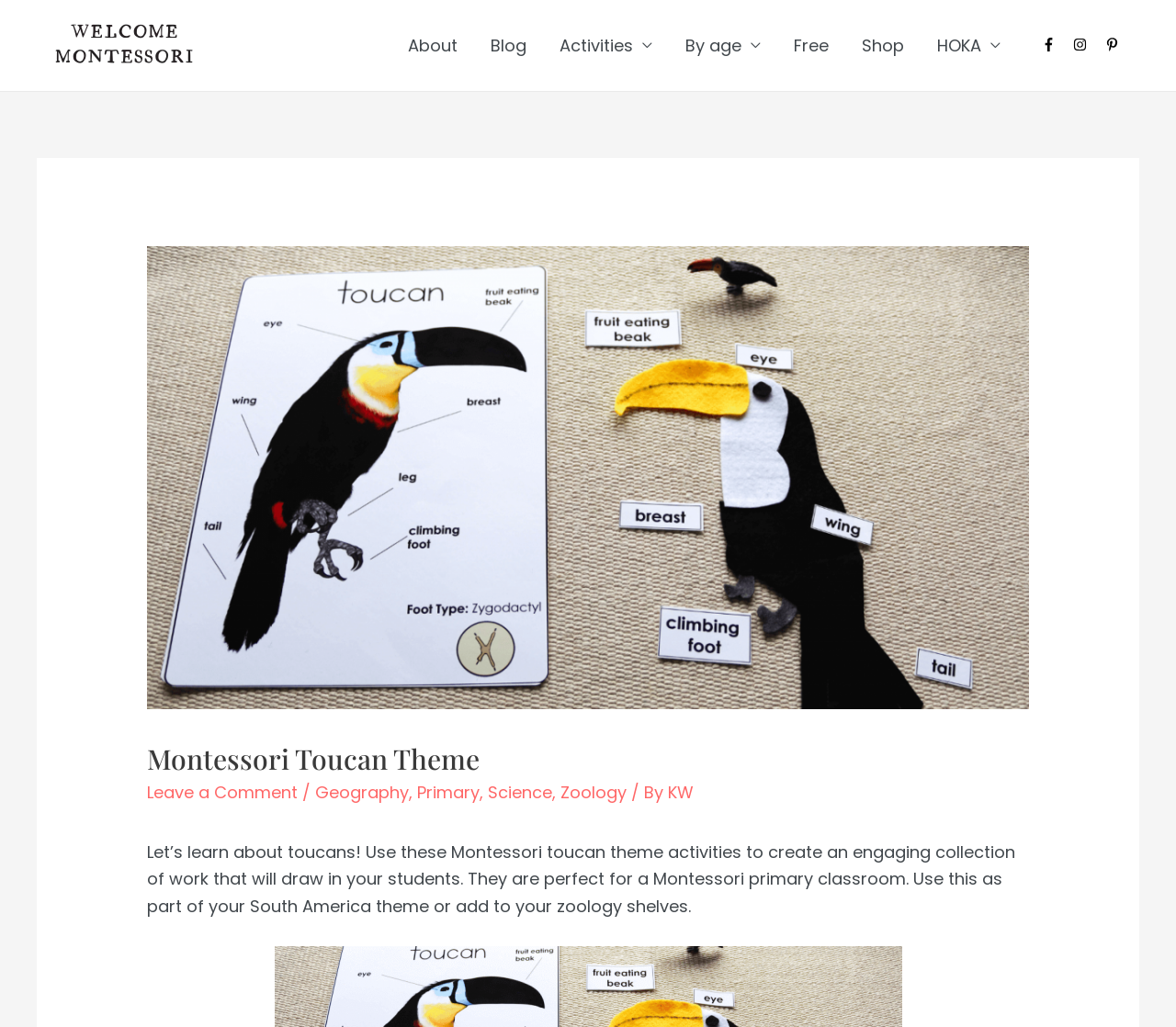Please determine the main heading text of this webpage.

Montessori Toucan Theme